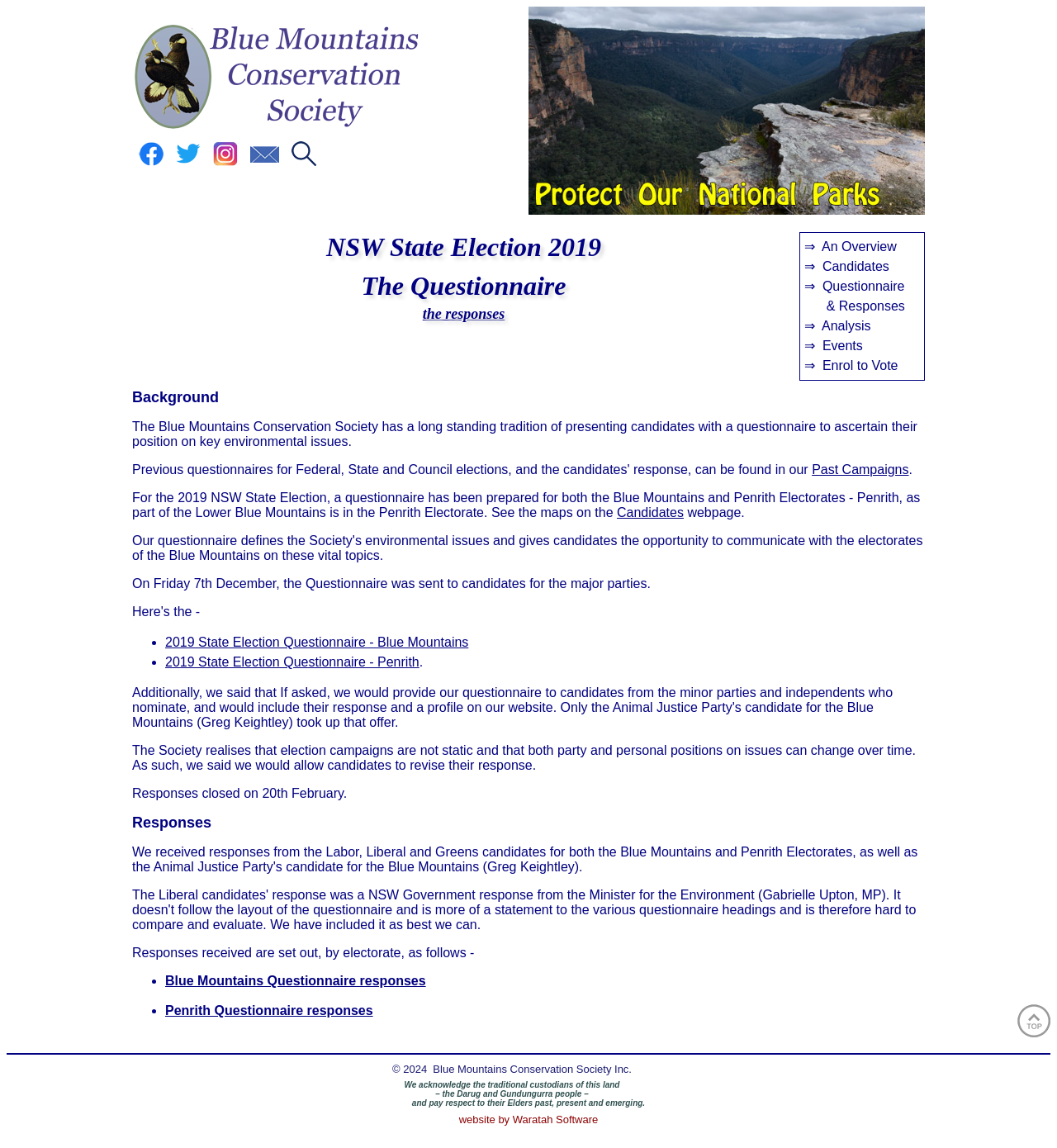Indicate the bounding box coordinates of the element that must be clicked to execute the instruction: "Go to the Analysis page". The coordinates should be given as four float numbers between 0 and 1, i.e., [left, top, right, bottom].

[0.777, 0.278, 0.824, 0.29]